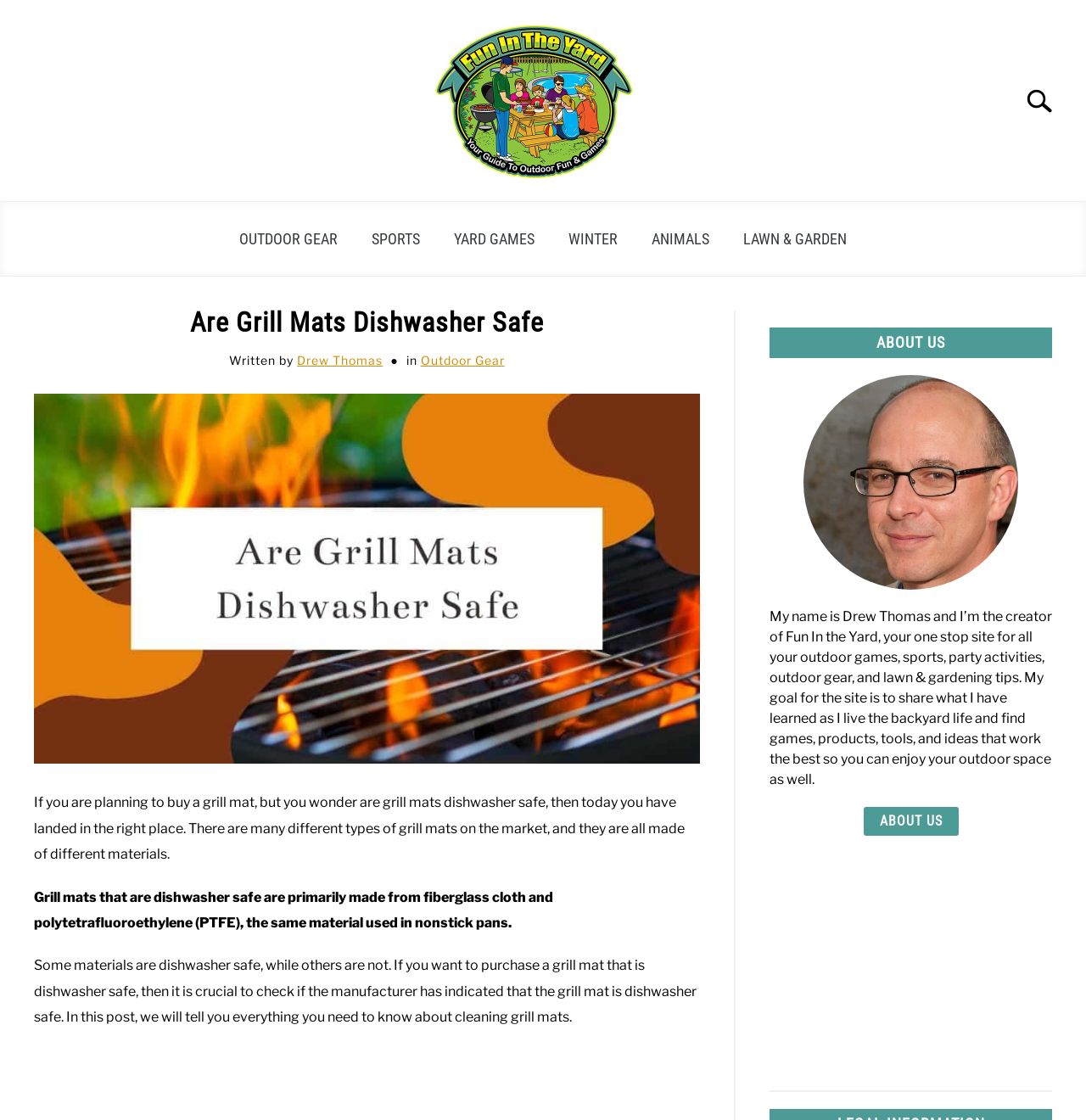Please indicate the bounding box coordinates for the clickable area to complete the following task: "Read the article about daily cleaning habits". The coordinates should be specified as four float numbers between 0 and 1, i.e., [left, top, right, bottom].

None